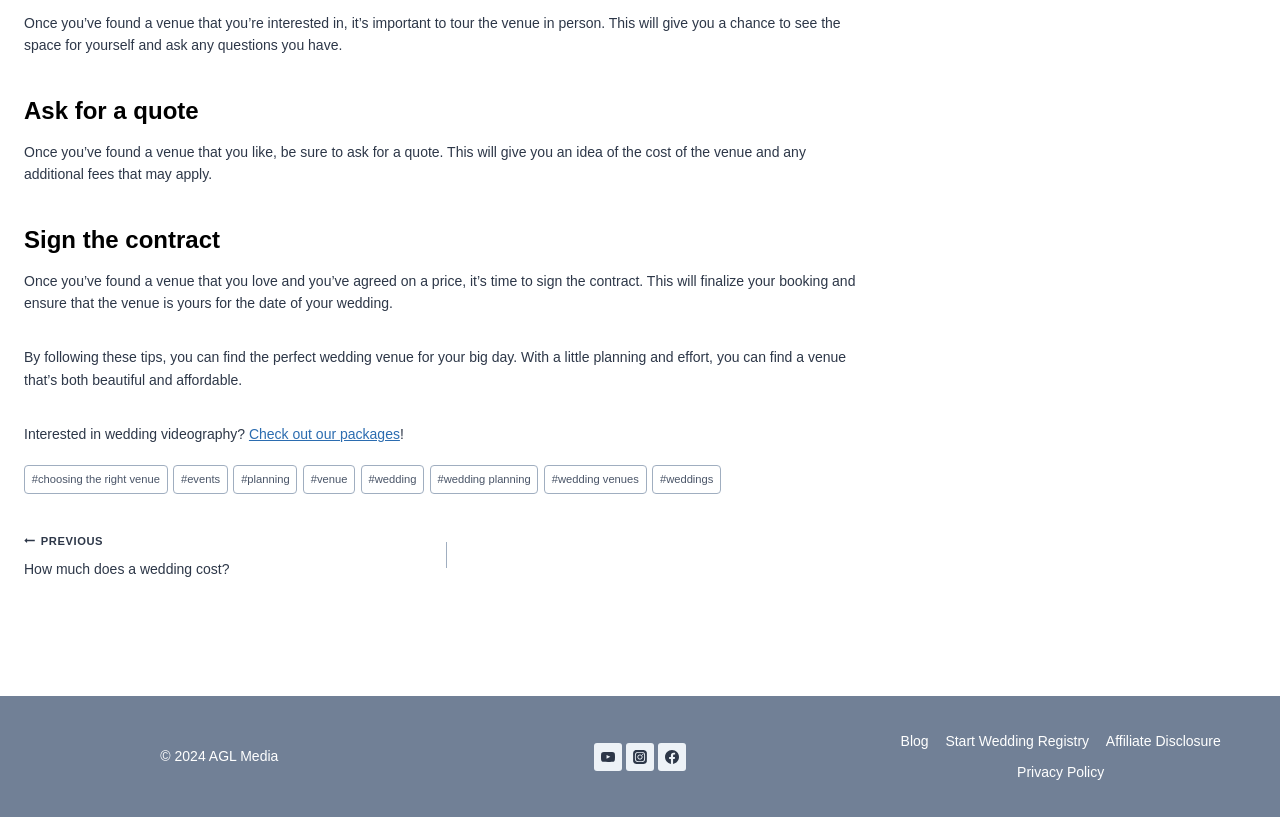Please give a one-word or short phrase response to the following question: 
What is the purpose of touring a wedding venue?

To see the space and ask questions